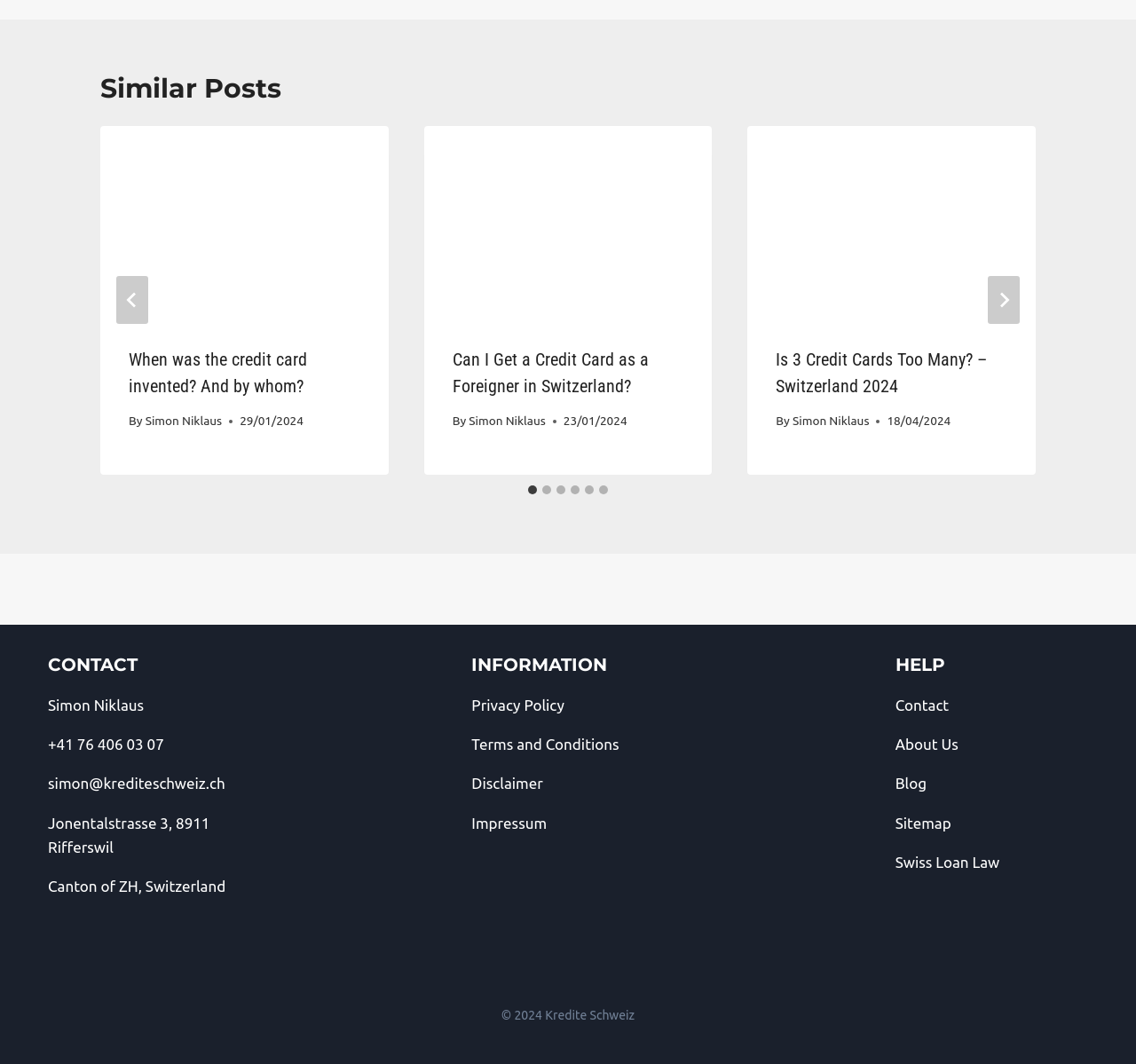What is the contact address of the website owner?
Offer a detailed and exhaustive answer to the question.

The contact address of the website owner is 'Jonentalstrasse 3, 8911 Rifferswil', which is indicated by the static text element with the address information in the 'CONTACT' section.